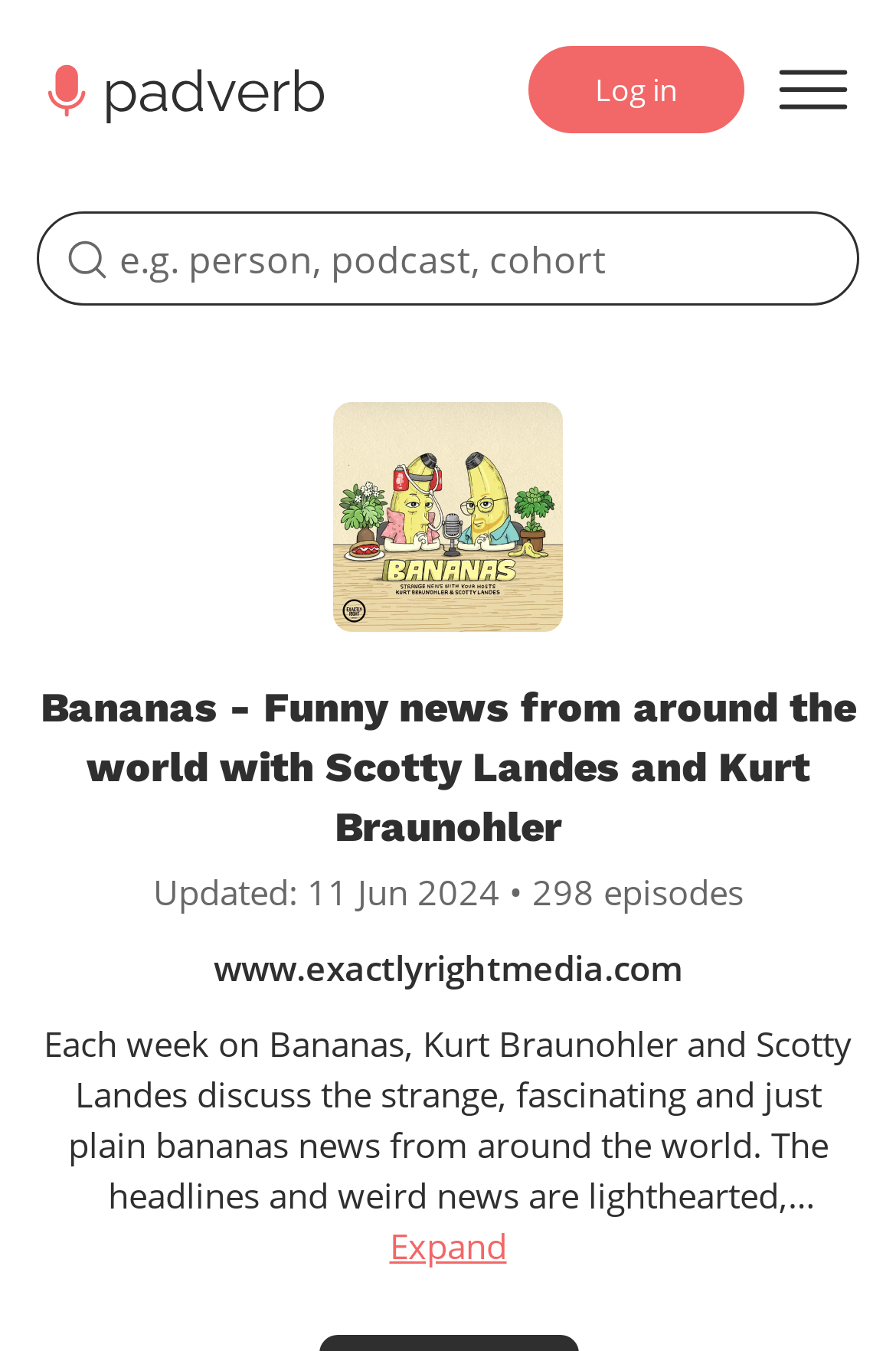Using the element description: "Log in", determine the bounding box coordinates for the specified UI element. The coordinates should be four float numbers between 0 and 1, [left, top, right, bottom].

[0.59, 0.034, 0.831, 0.099]